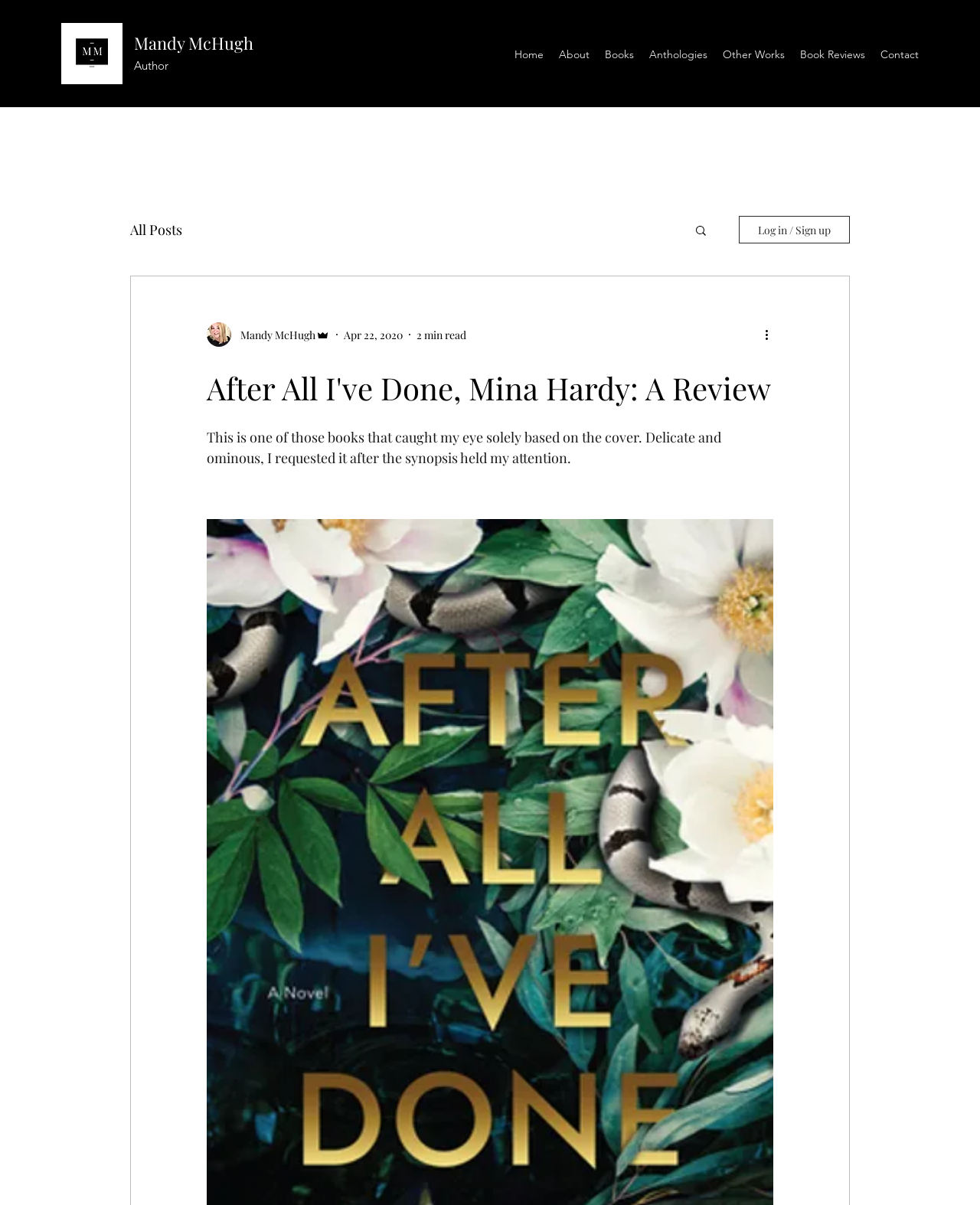Bounding box coordinates are given in the format (top-left x, top-left y, bottom-right x, bottom-right y). All values should be floating point numbers between 0 and 1. Provide the bounding box coordinate for the UI element described as: Log in / Sign up

[0.754, 0.179, 0.867, 0.202]